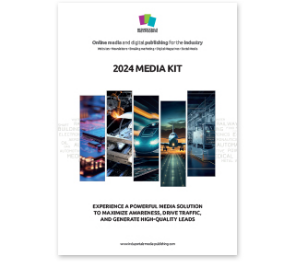What does the kit promise to help businesses achieve?
Answer the question with a single word or phrase, referring to the image.

Maximize awareness, drive traffic, and generate leads